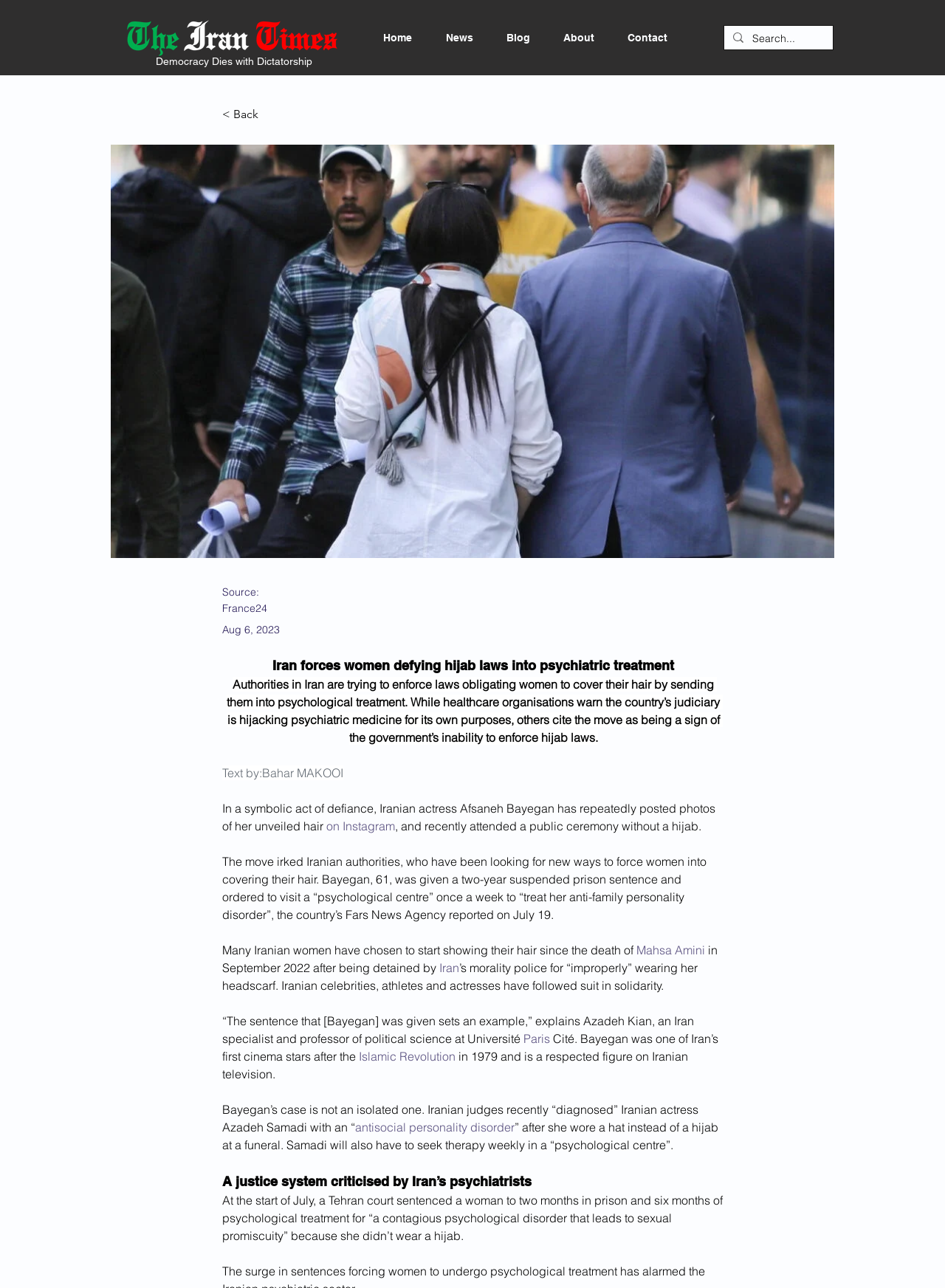Identify the bounding box coordinates of the part that should be clicked to carry out this instruction: "Search for a slang".

None